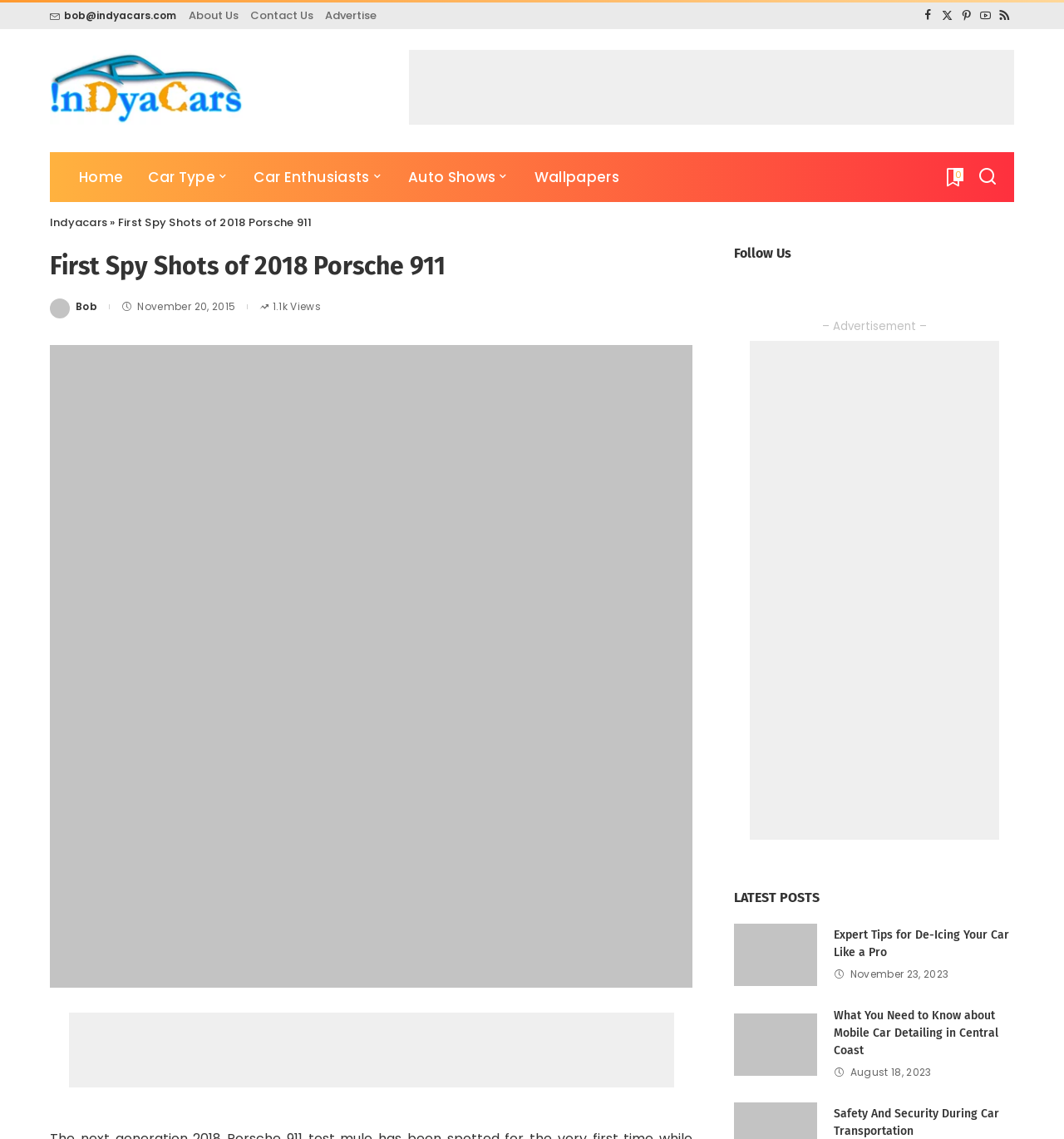Please identify the bounding box coordinates of the element's region that should be clicked to execute the following instruction: "View the 'Expert Tips for De-Icing Your Car Like a Pro' post". The bounding box coordinates must be four float numbers between 0 and 1, i.e., [left, top, right, bottom].

[0.69, 0.811, 0.768, 0.866]